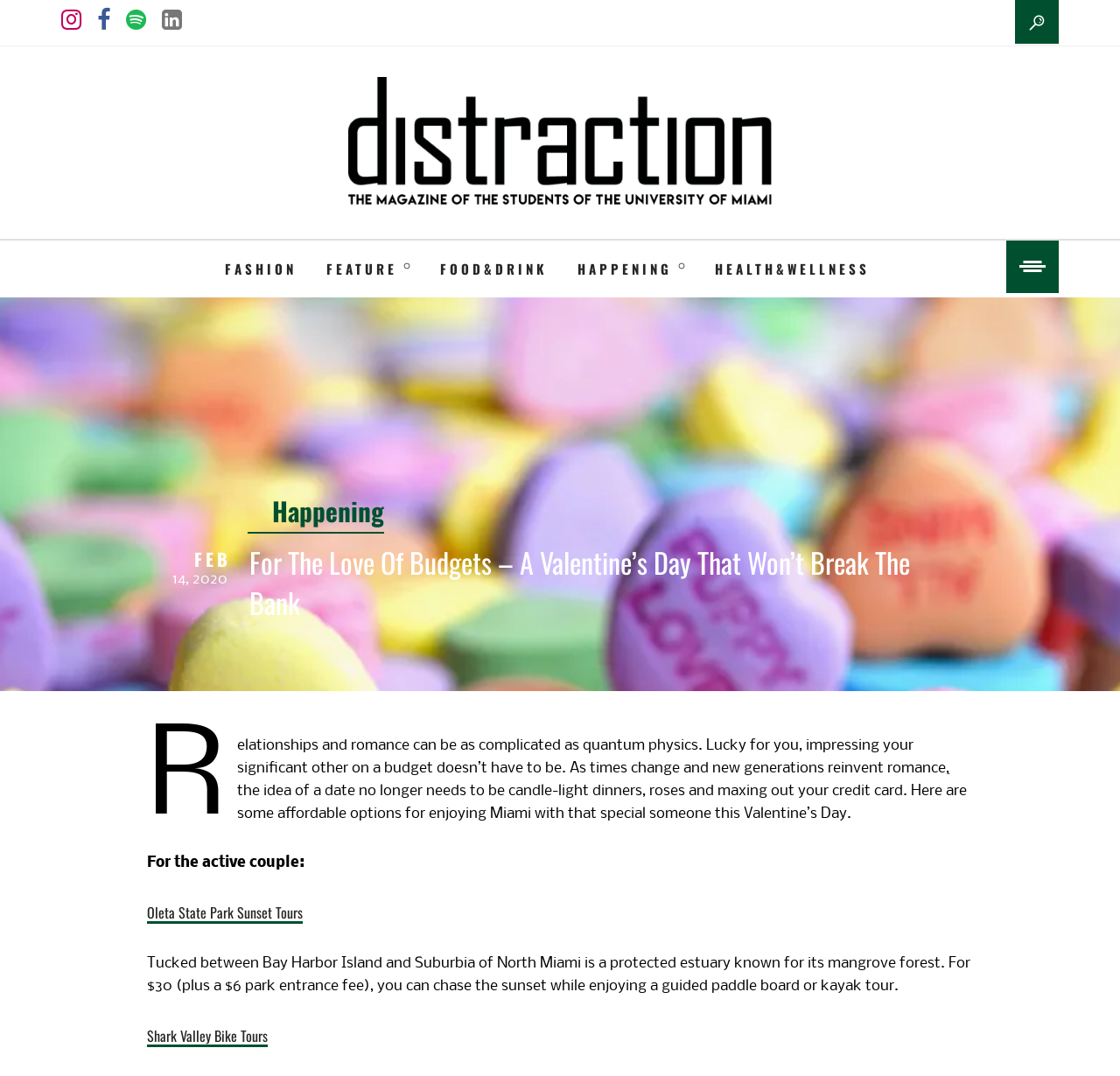Please find the bounding box for the UI element described by: "Feb 14, 2020".

[0.15, 0.504, 0.203, 0.55]